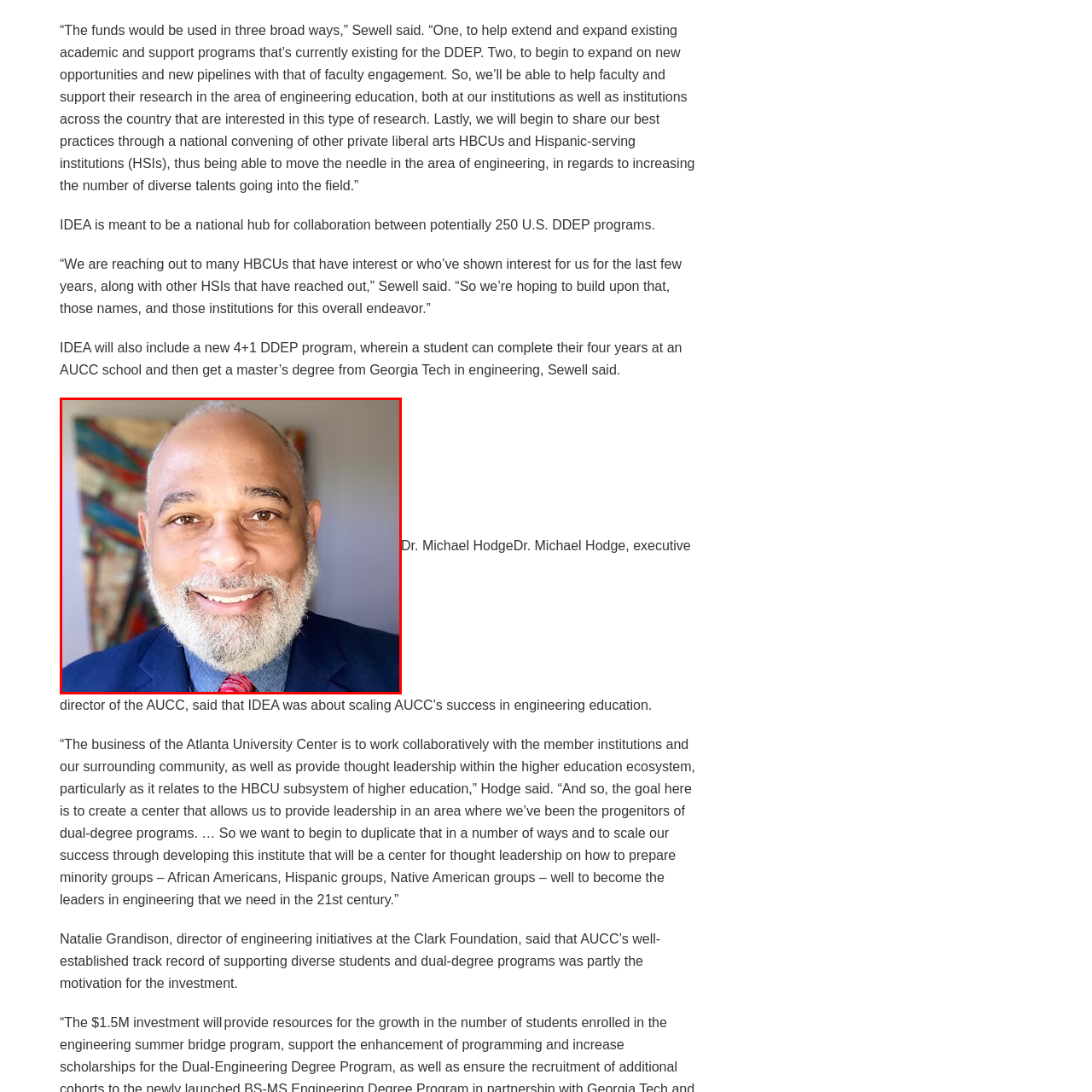Refer to the image within the red outline and provide a one-word or phrase answer to the question:
What is the theme of the backdrop?

Educational or cultural